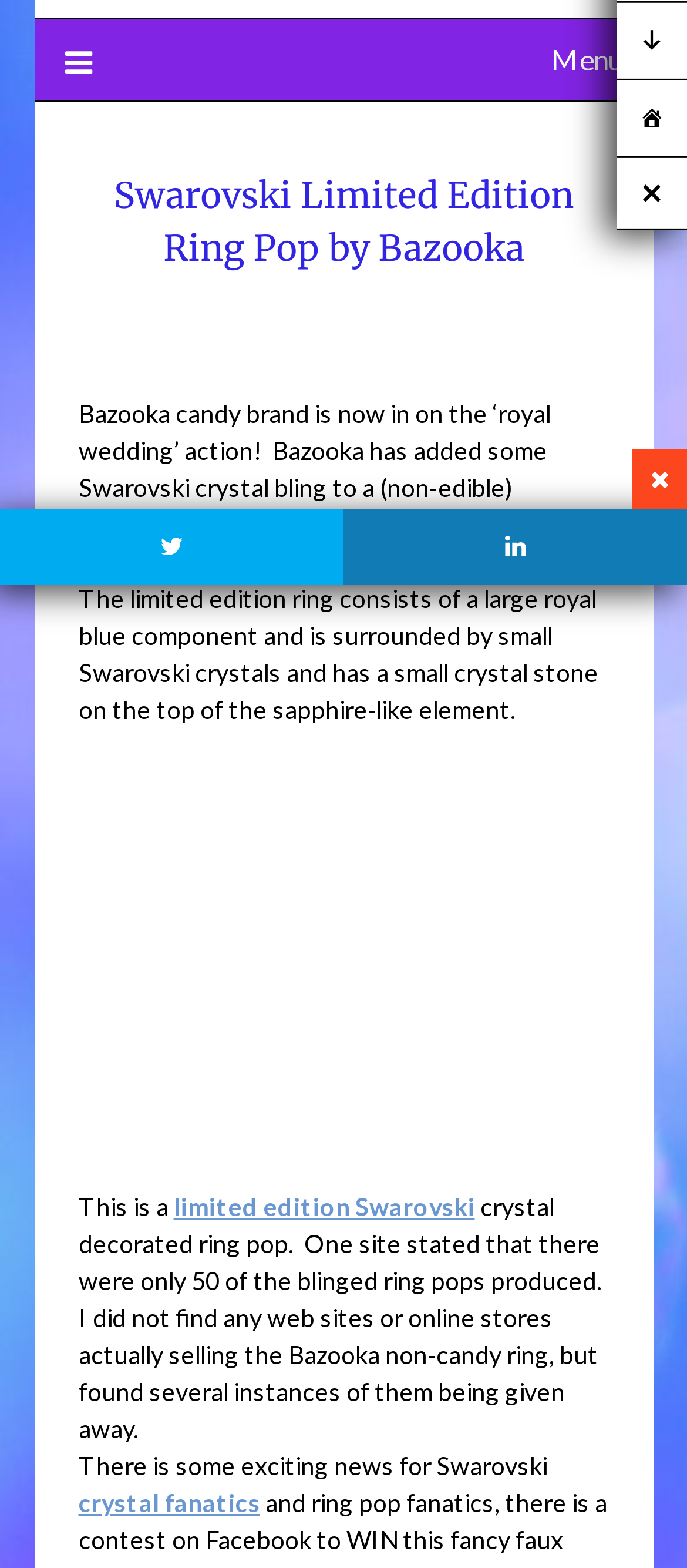Locate the bounding box of the user interface element based on this description: "Menu".

[0.095, 0.012, 0.905, 0.064]